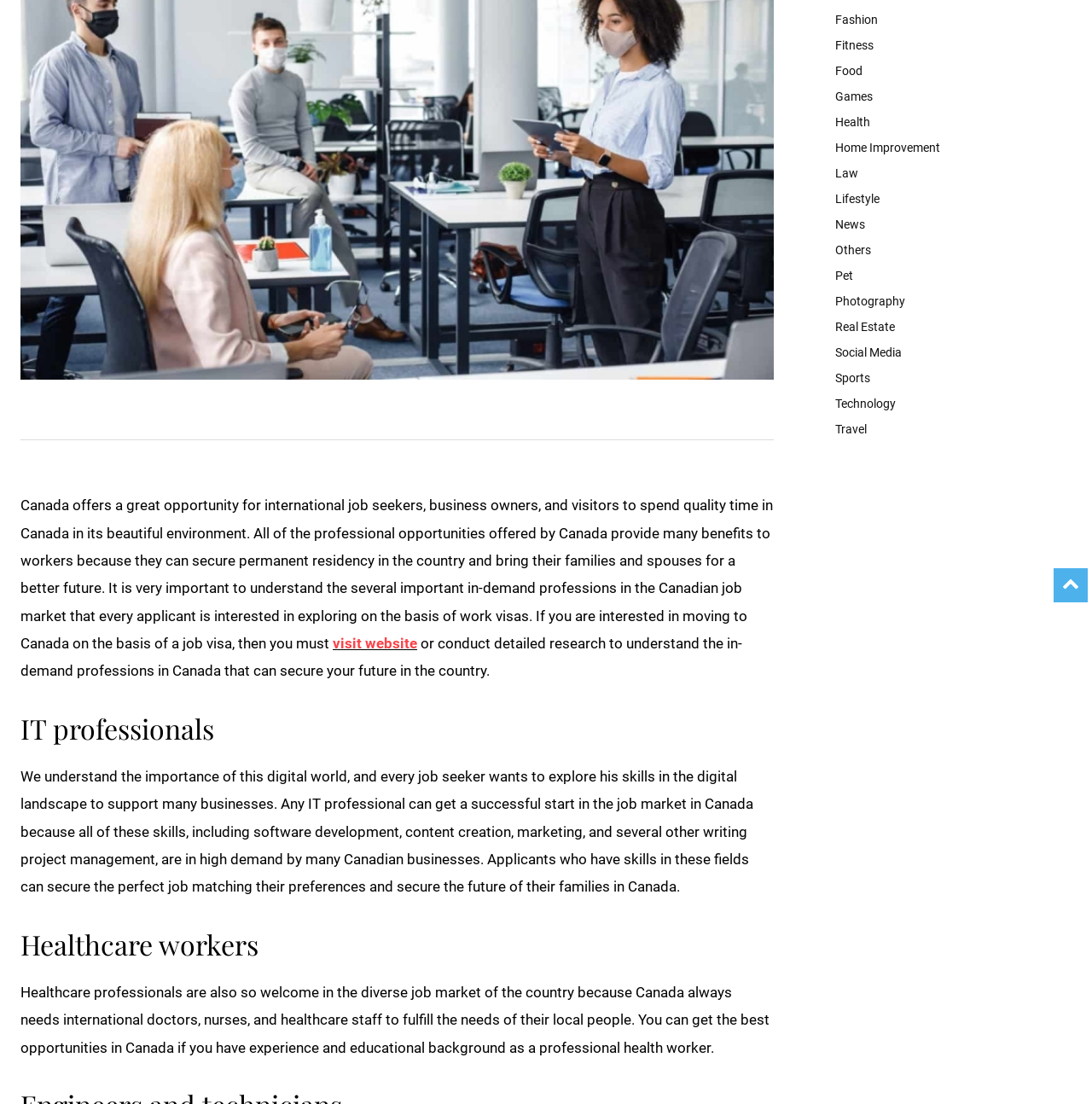Given the description News, predict the bounding box coordinates of the UI element. Ensure the coordinates are in the format (top-left x, top-left y, bottom-right x, bottom-right y) and all values are between 0 and 1.

[0.756, 0.192, 0.981, 0.215]